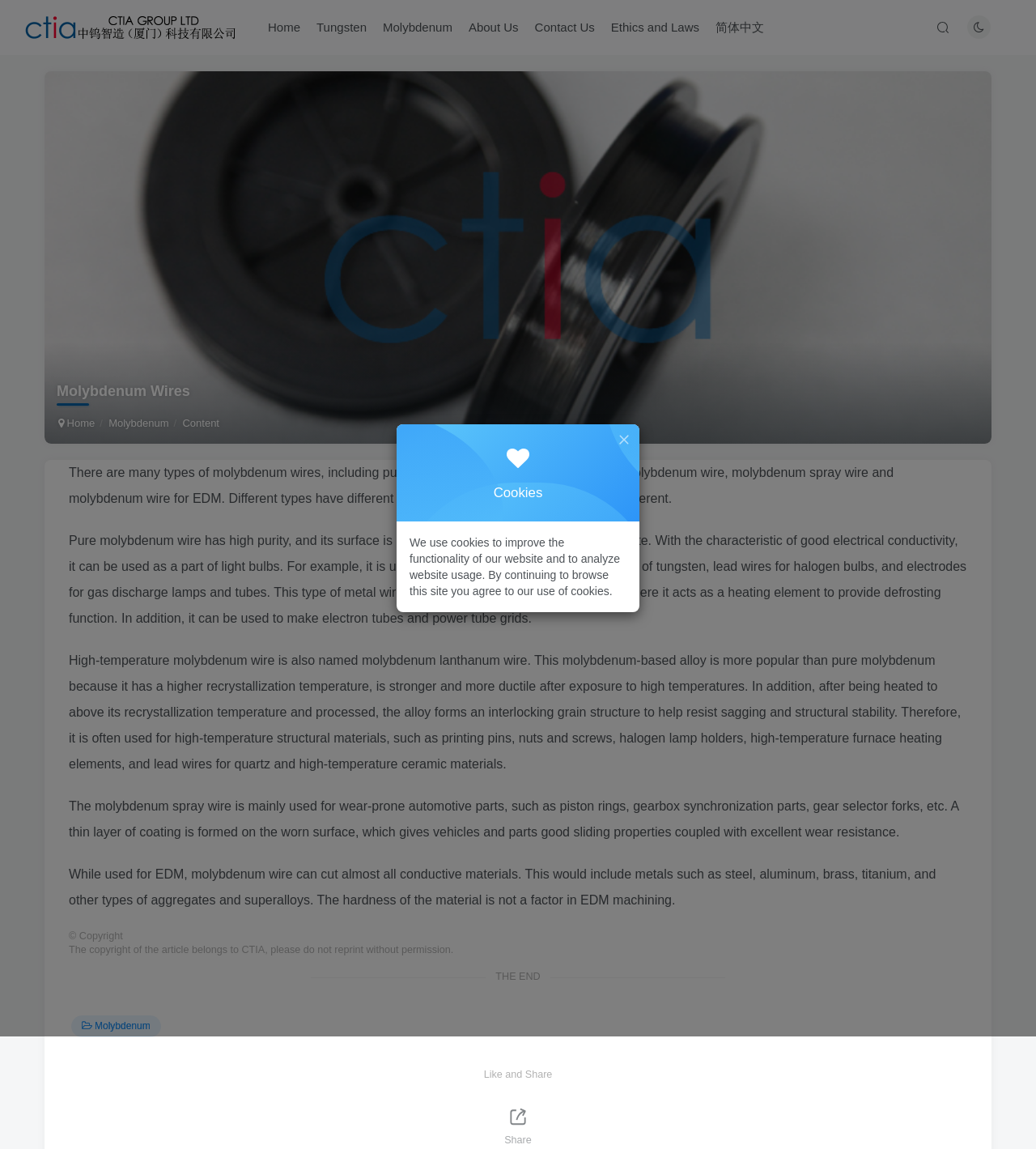Determine the bounding box coordinates of the region I should click to achieve the following instruction: "Click the 'Molybdenum' link at the bottom". Ensure the bounding box coordinates are four float numbers between 0 and 1, i.e., [left, top, right, bottom].

[0.069, 0.884, 0.155, 0.903]